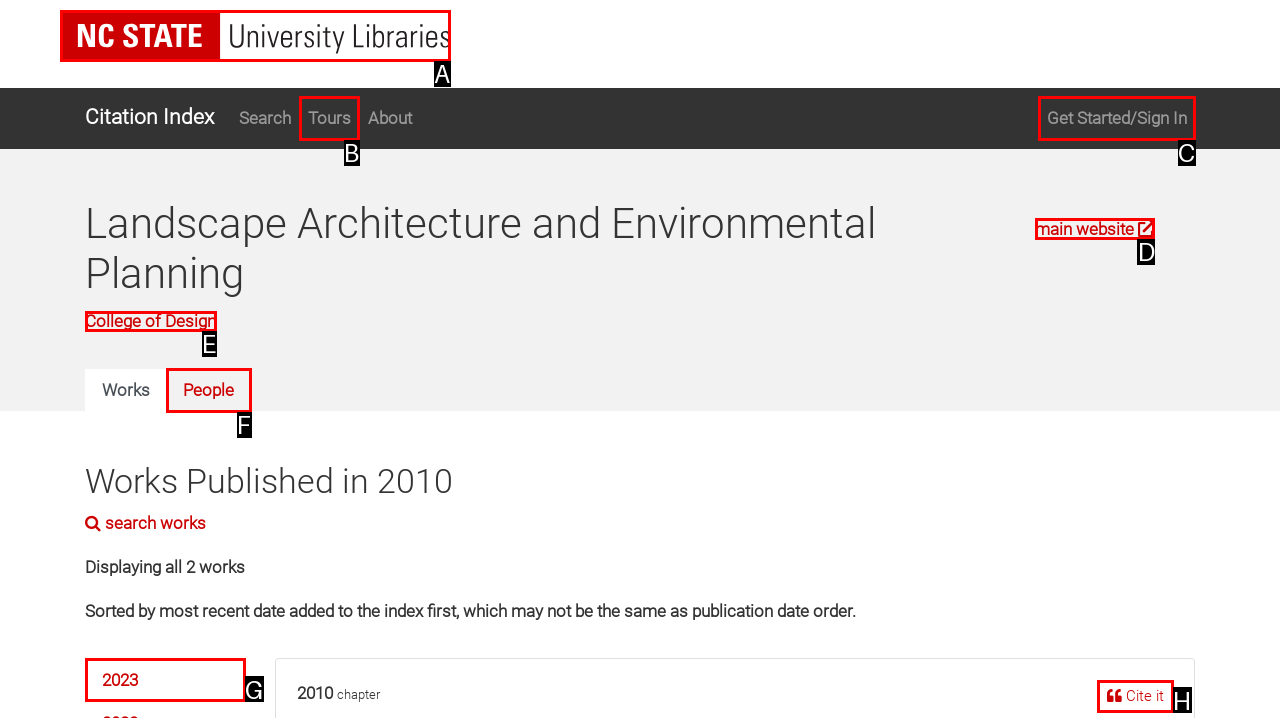Identify which lettered option completes the task: Go to main website. Provide the letter of the correct choice.

D